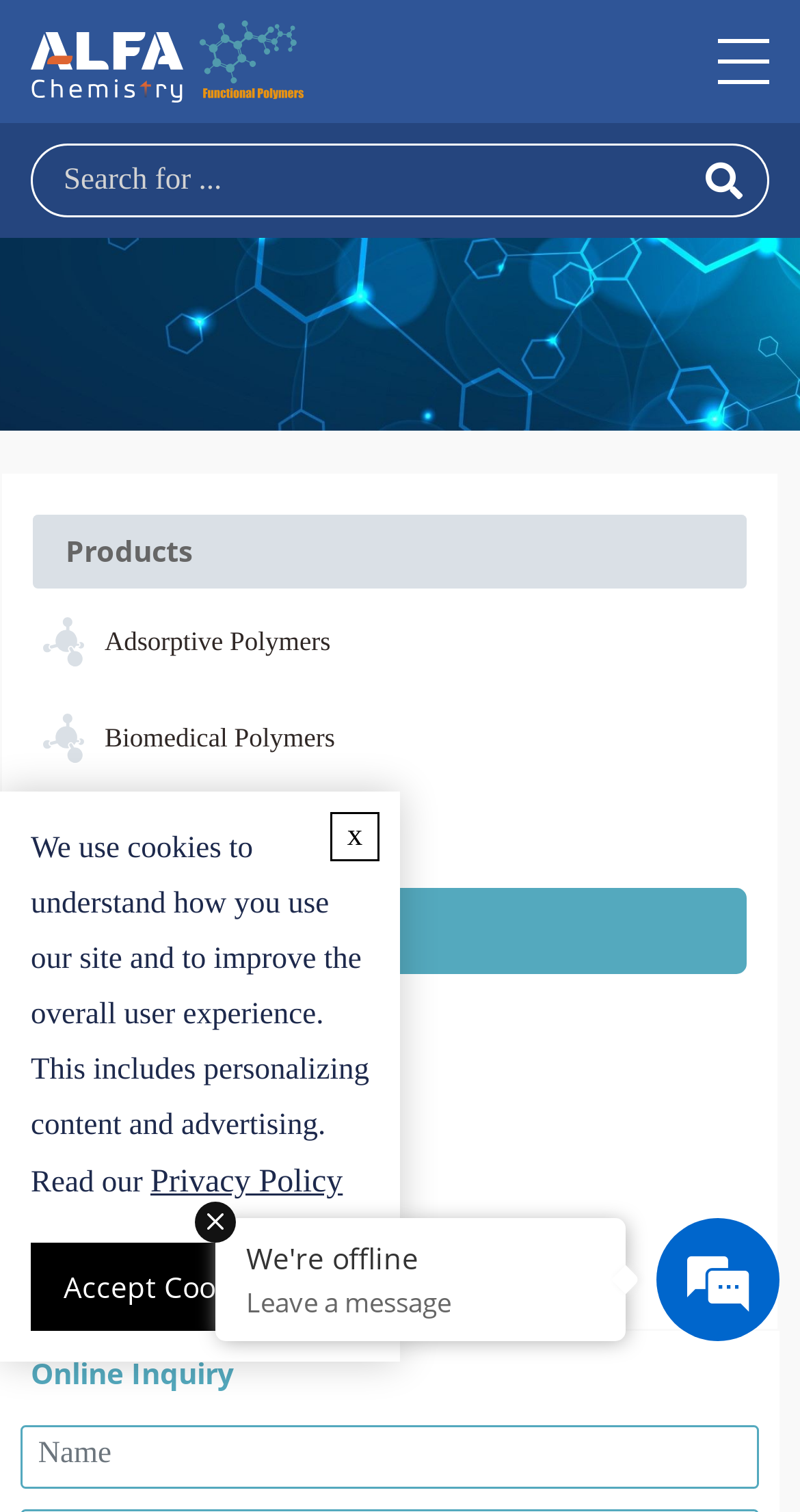Please answer the following query using a single word or phrase: 
How many textboxes are there in the online inquiry section?

1